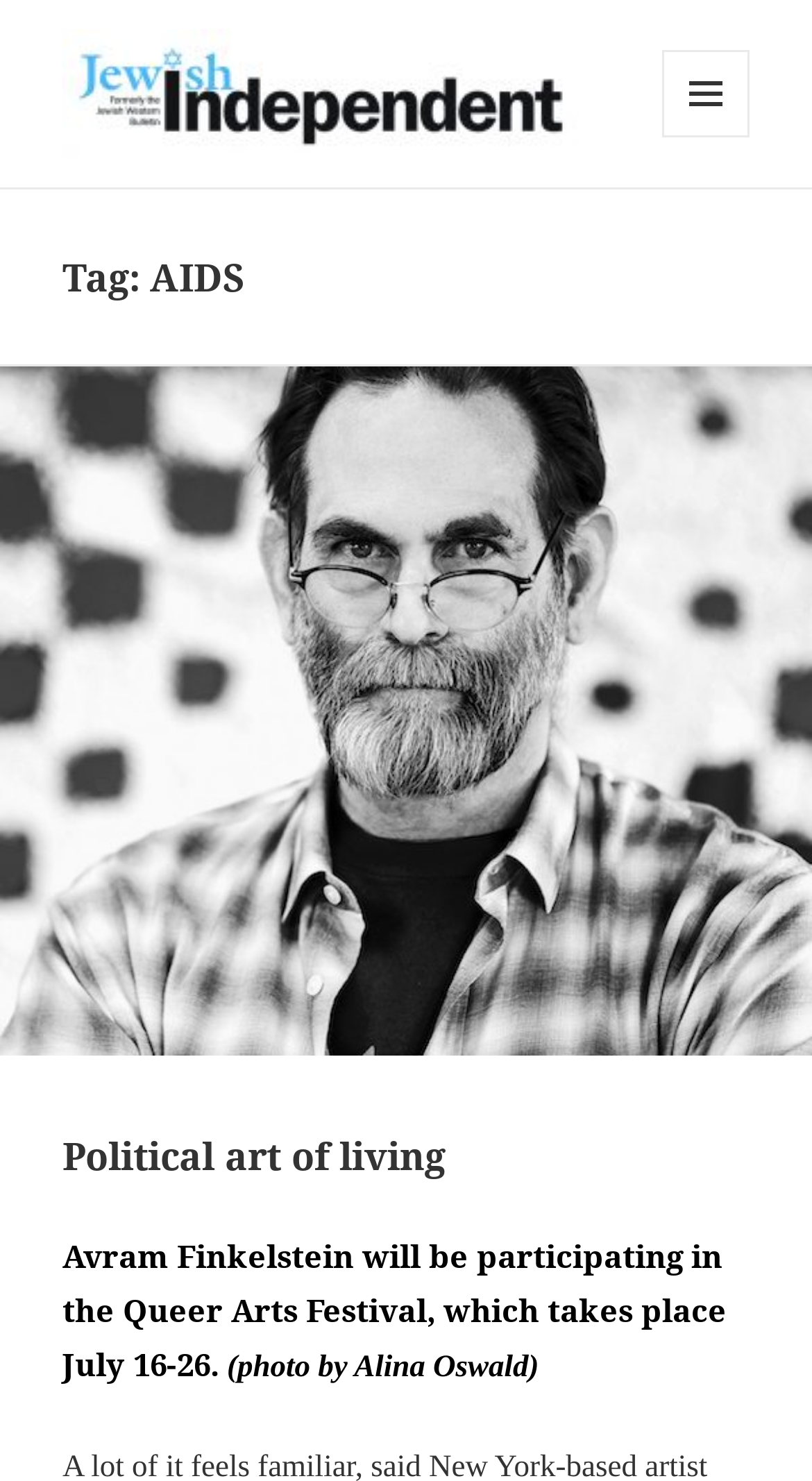Determine the bounding box coordinates for the HTML element described here: "Menu and widgets".

[0.815, 0.034, 0.923, 0.093]